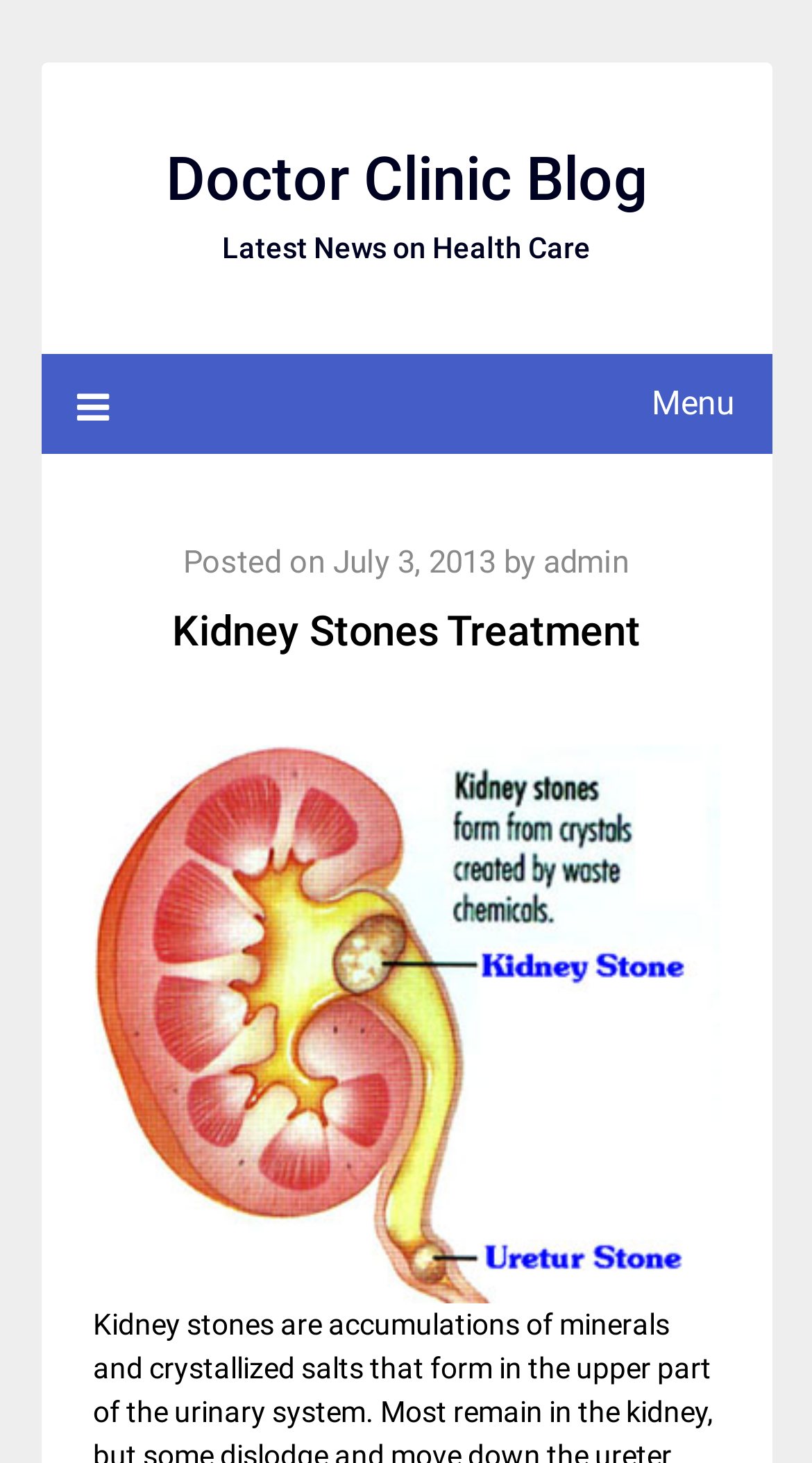Can you identify and provide the main heading of the webpage?

Kidney Stones Treatment